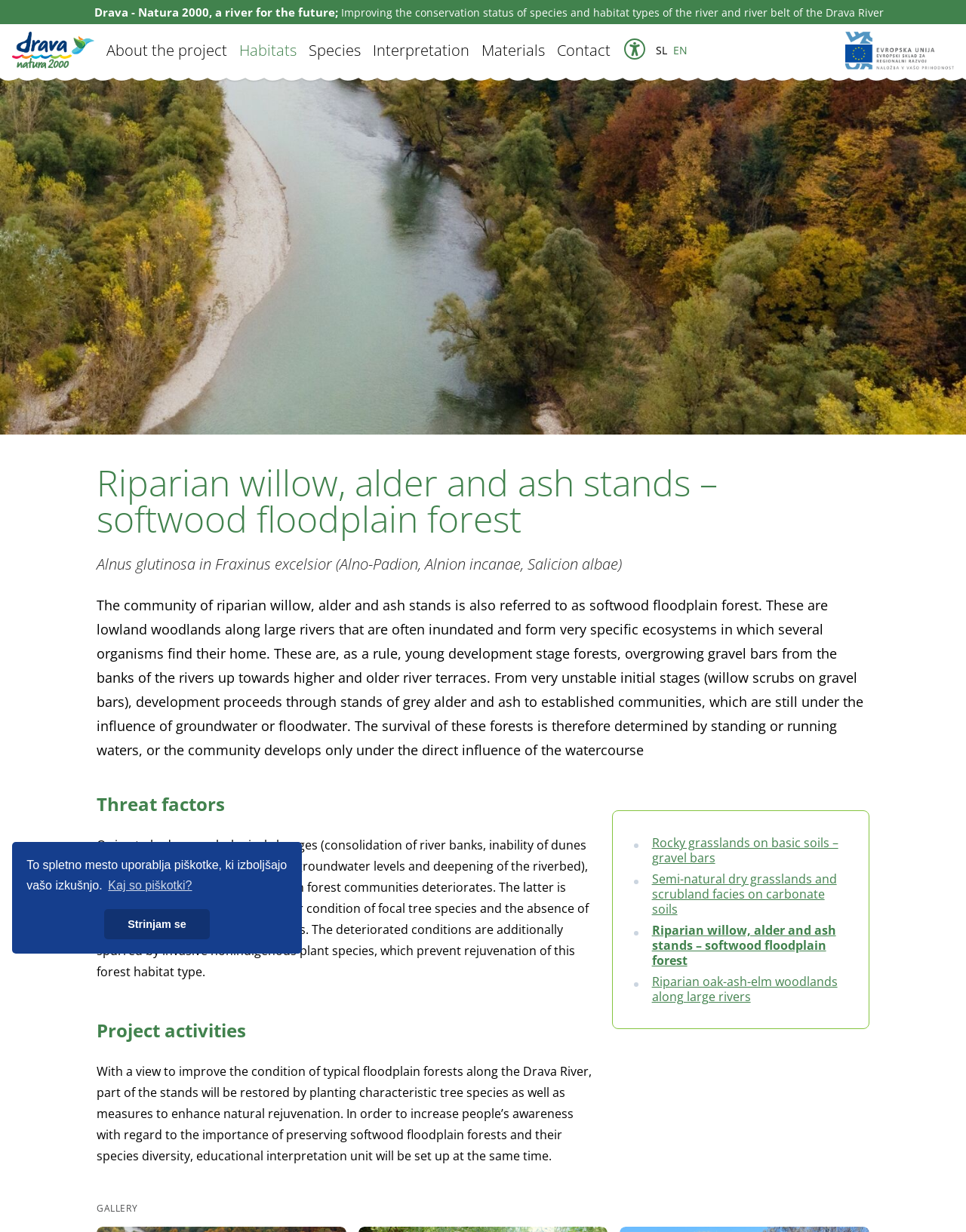Identify the bounding box of the HTML element described as: "alt="Evropski sklad za regionalni razvoj"".

[0.875, 0.02, 0.988, 0.059]